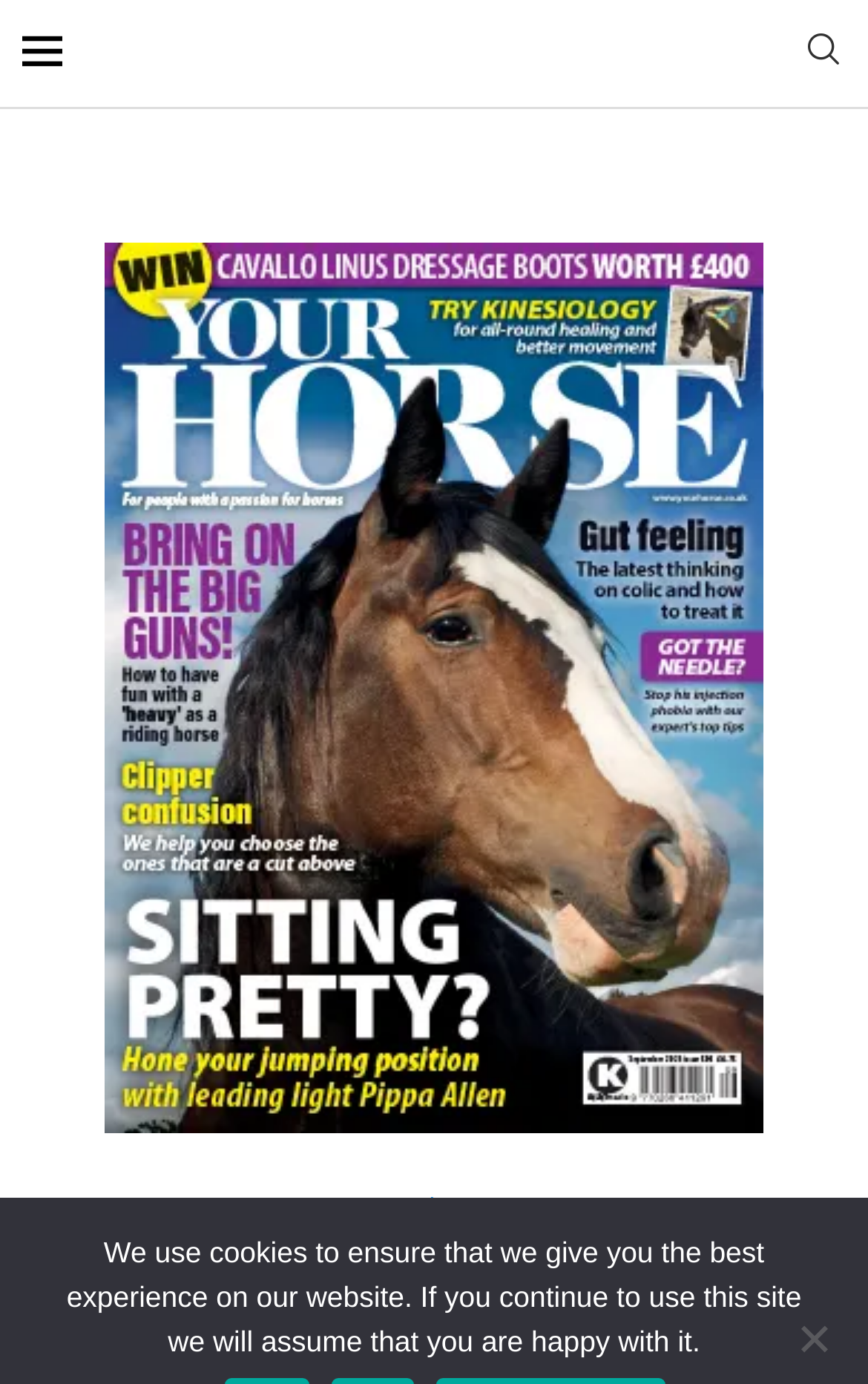What is the headline of the webpage?

Your Horse – Issue 508, 2023